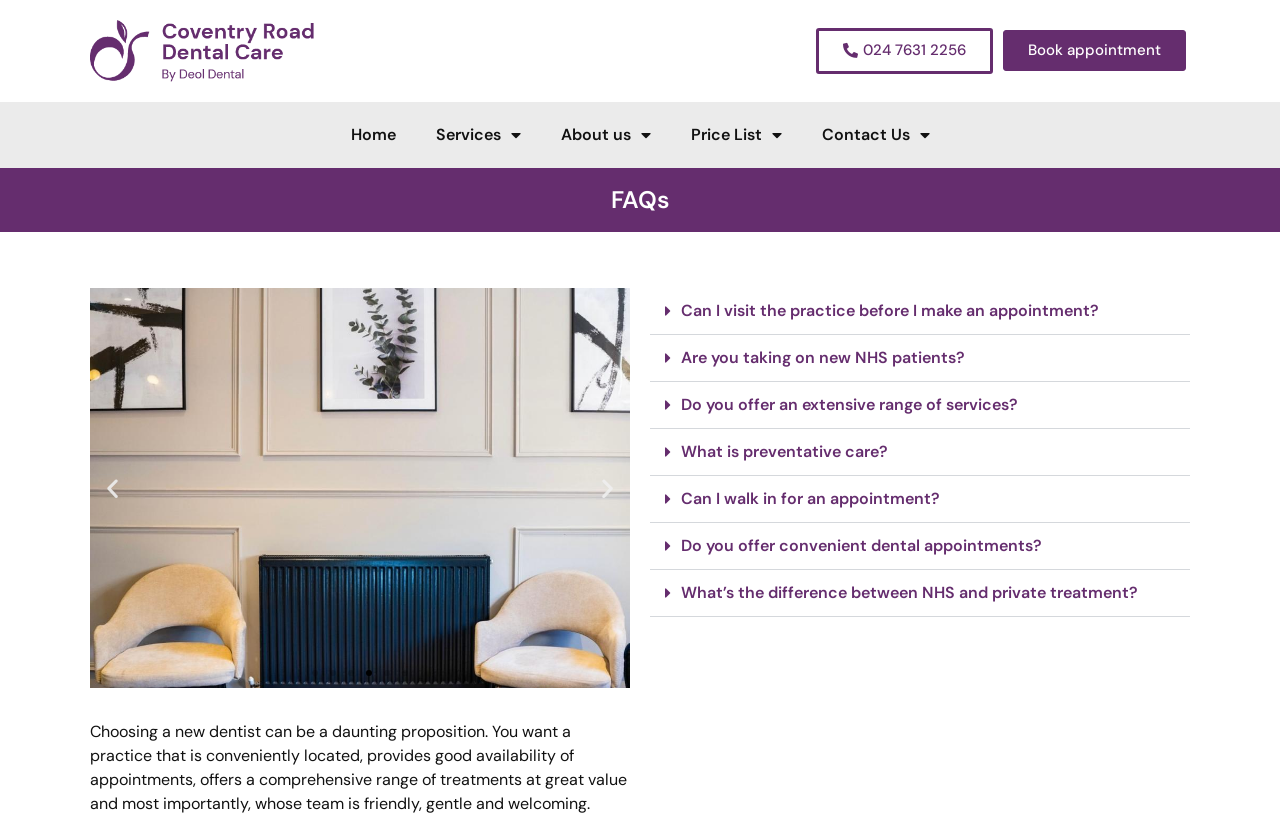Please identify the bounding box coordinates of the region to click in order to complete the task: "Click the 'Book appointment' link". The coordinates must be four float numbers between 0 and 1, specified as [left, top, right, bottom].

[0.784, 0.037, 0.927, 0.087]